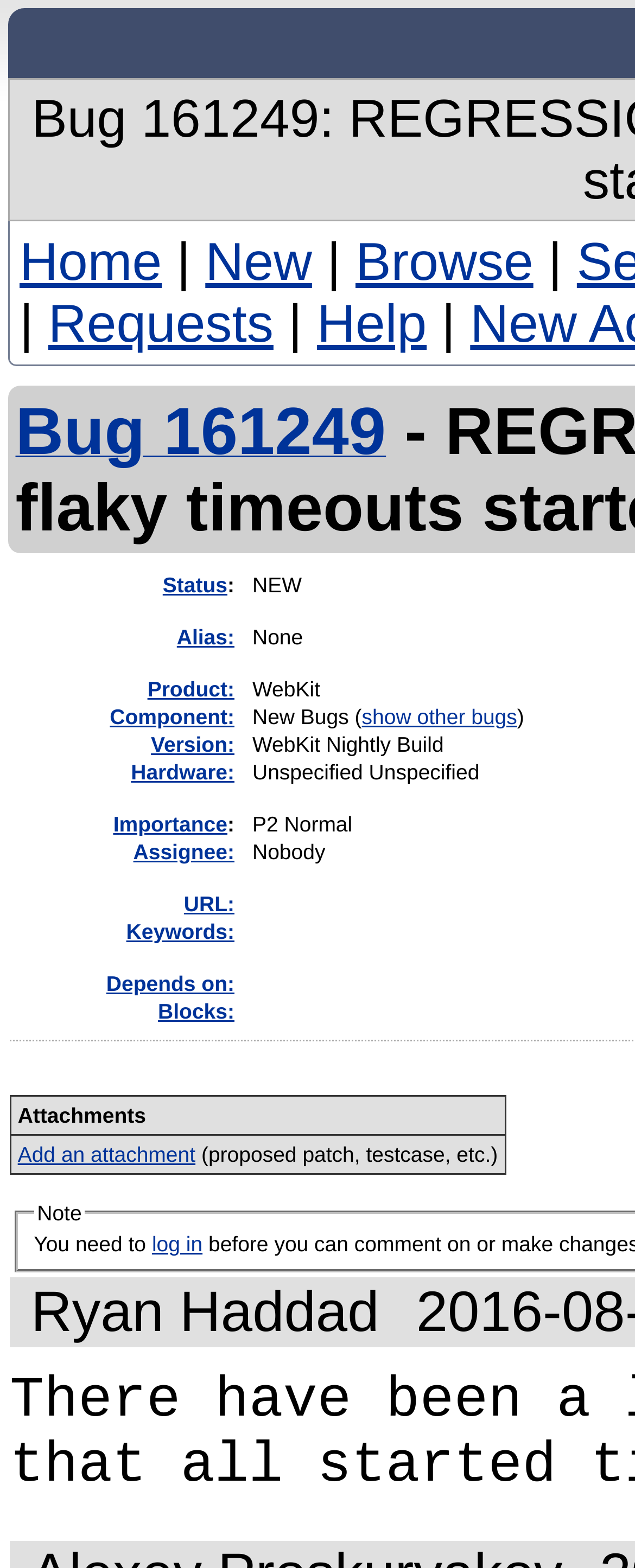Give a one-word or one-phrase response to the question: 
How many links are in the top navigation bar?

Five